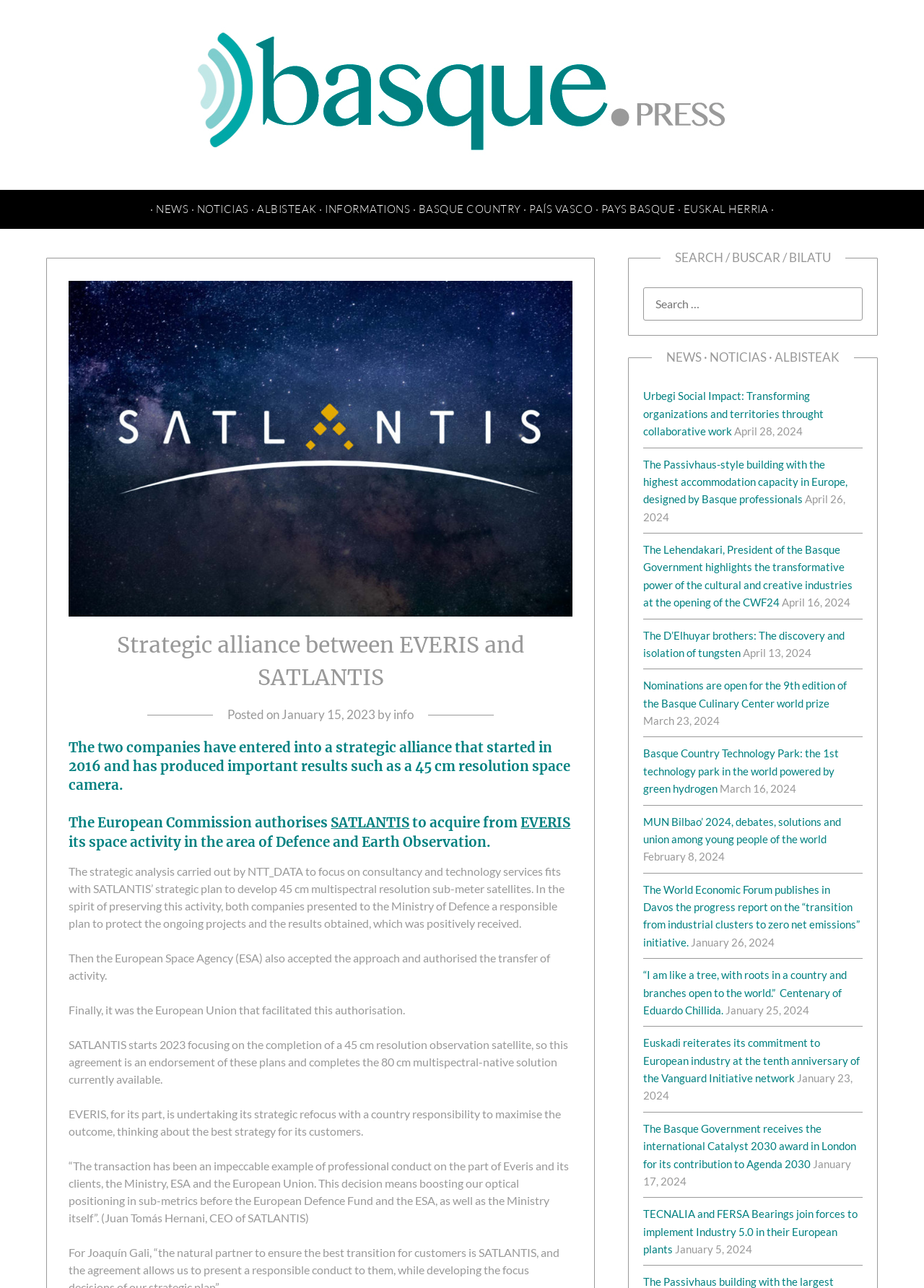Determine the bounding box coordinates of the section to be clicked to follow the instruction: "Search for something". The coordinates should be given as four float numbers between 0 and 1, formatted as [left, top, right, bottom].

[0.696, 0.223, 0.934, 0.249]